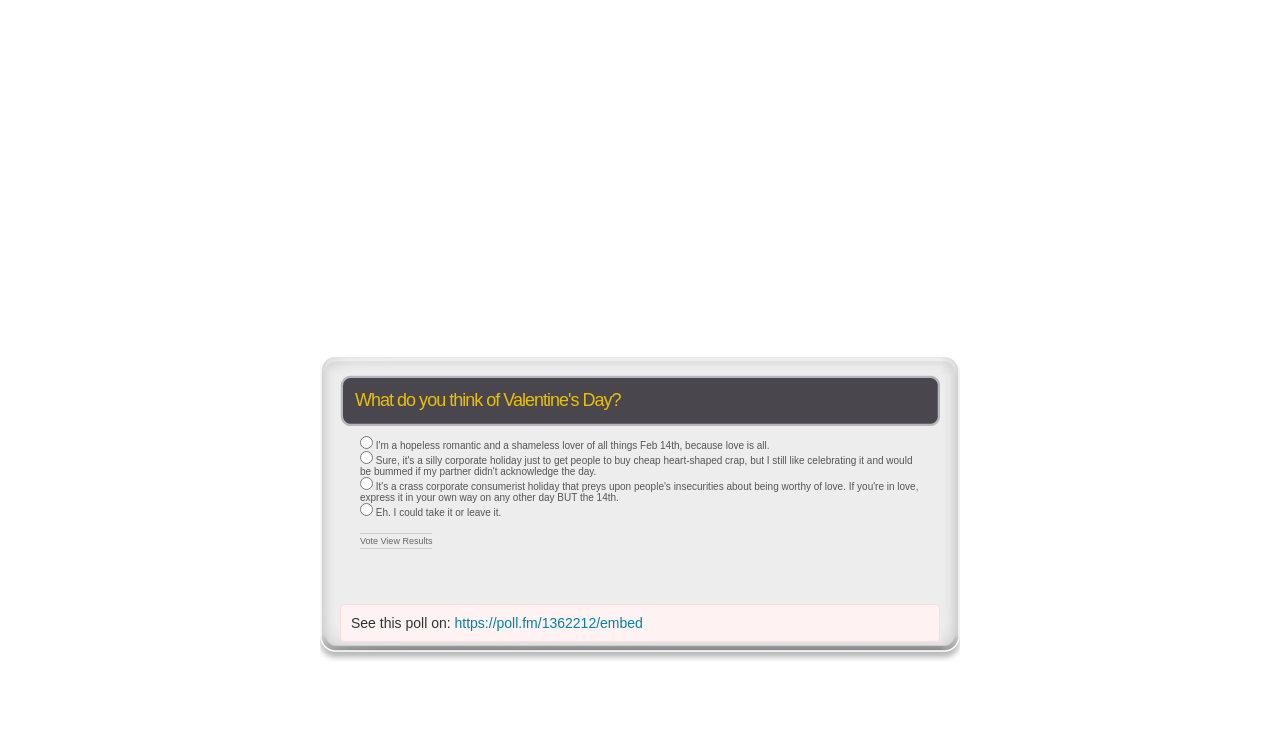What happens when the 'Vote' button is clicked?
Carefully examine the image and provide a detailed answer to the question.

The 'Vote' button is located below the radio buttons, and when clicked, it submits the user's selected opinion to the poll. This is inferred from the button's label and its position relative to the radio buttons.